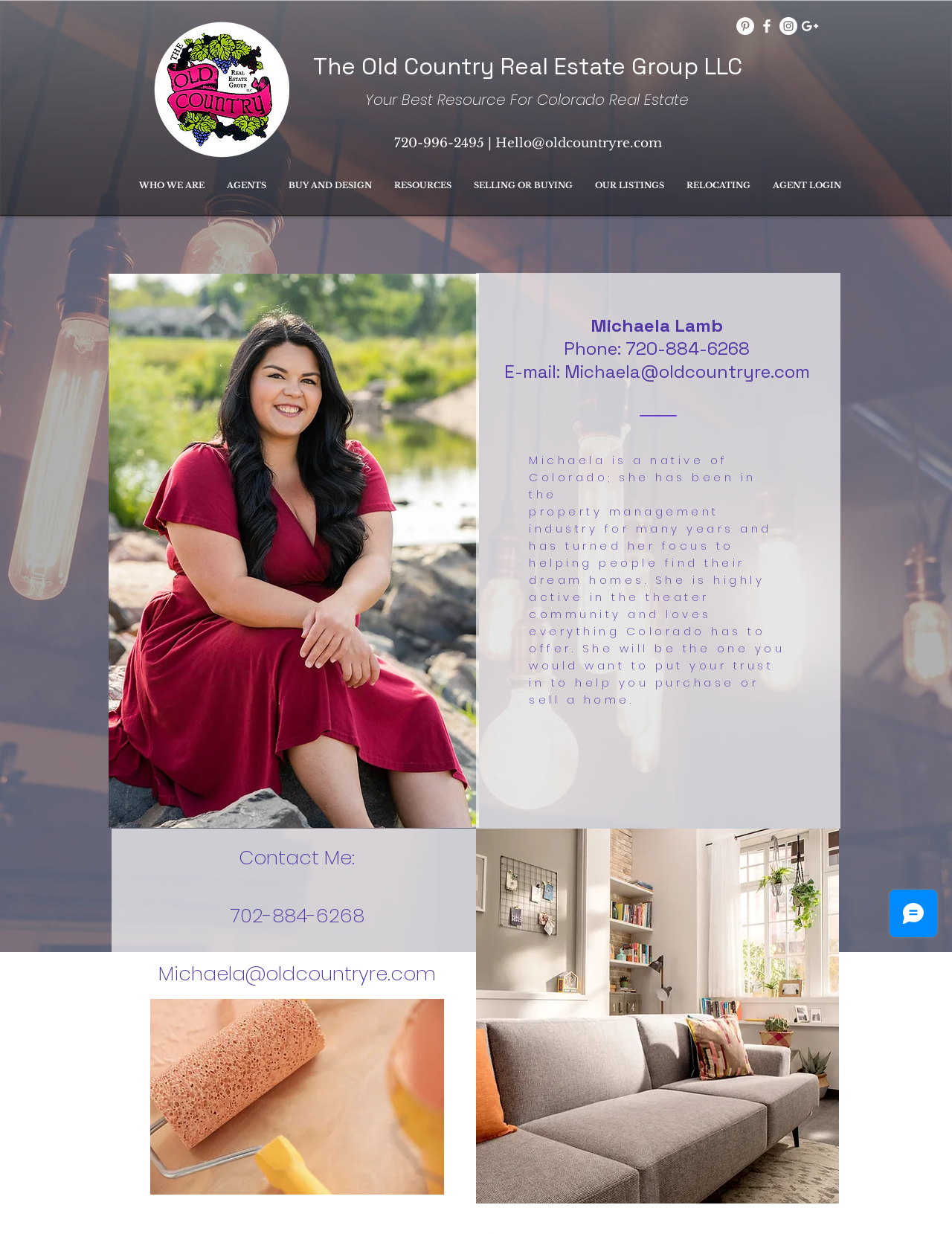Generate a comprehensive caption for the webpage you are viewing.

The webpage is about Michaela Lamb, a real estate agent with The Old Country Real Estate Group LLC. At the top left corner, there is a logo of The Old Country Real Estate Group LLC, which is also a link to the company's website. Below the logo, there is a social bar with links to Pinterest, Facebook, Instagram, and Google+.

To the right of the social bar, there is a heading that reads "Your Best Resource For Colorado Real Estate" and a contact information section with a phone number and an email address. Below this section, there is a navigation menu with links to different pages, including "WHO WE ARE", "AGENTS", "BUY AND DESIGN", "RESOURCES", "SELLING OR BUYING", "OUR LISTINGS", "RELOCATING", and "AGENT LOGIN".

The main content of the webpage is about Michaela Lamb, with a large image of her at the top. Below her image, there is a heading with her name, phone number, and email address. The text describes Michaela as a native of Colorado who has been in the property management industry for many years and has turned her focus to helping people find their dream homes. It also mentions her involvement in the theater community and her love for everything Colorado has to offer.

Below the text, there is a section with a heading "Contact Me:" and Michaela's contact information, including her phone number and email address. There is also an image of a paint roll and a cozy living room at the bottom of the page. On the bottom right corner, there is a Wix Chat iframe.